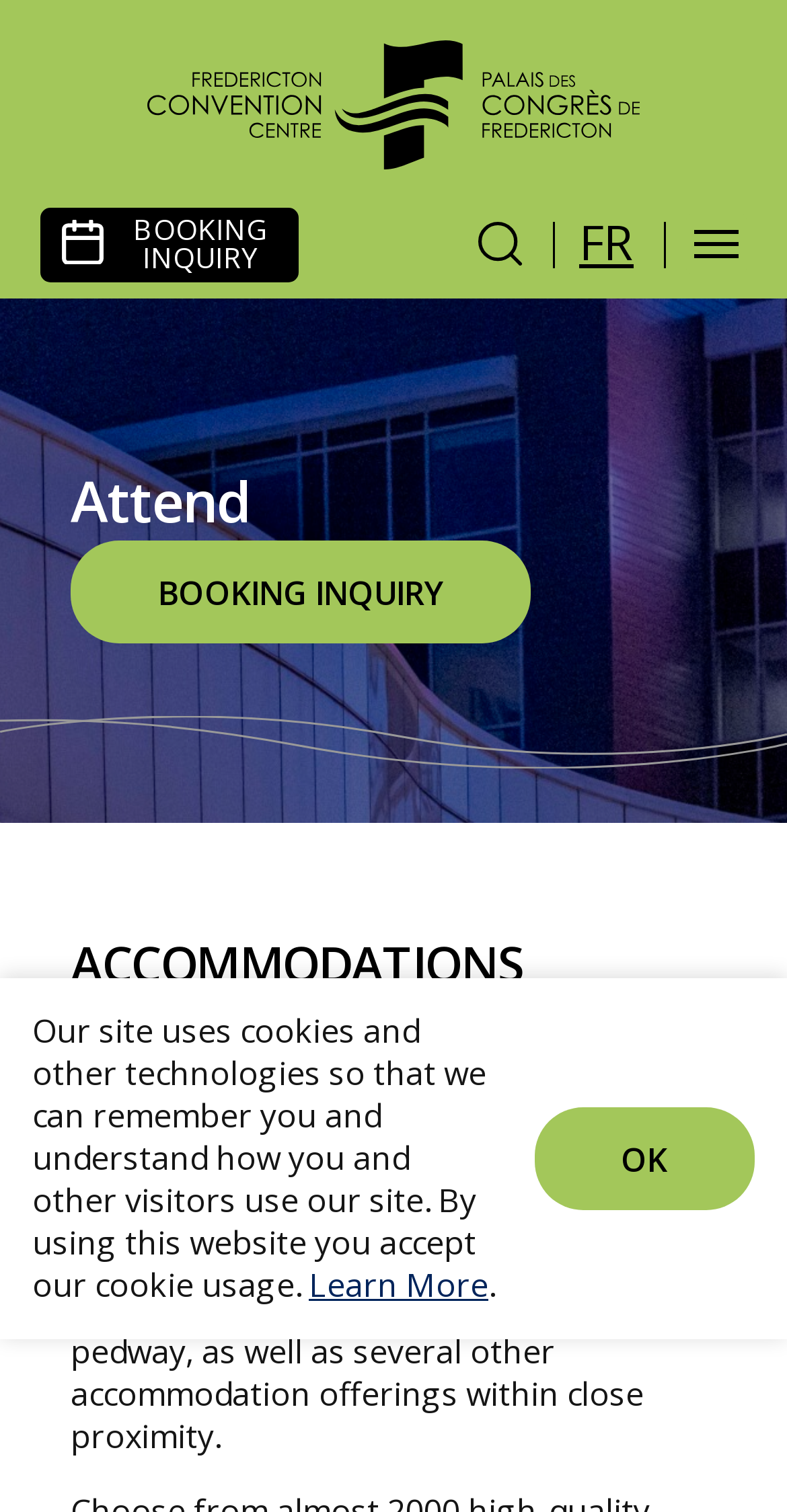Offer a meticulous description of the webpage's structure and content.

The webpage is about the Fredericton Convention Centre, with a prominent link to the centre's website at the top left corner. Below this link, there is a "SKIP TO CONTENT" link, followed by a "Menu" button at the top right corner. 

To the right of the "Menu" button, there is a "Search" link and a "Locale Selector" navigation menu, which includes a "FR" link. 

On the left side of the page, there is a "BOOKING INQUIRY" link, followed by a heading that reads "Attend". Below this heading, there is another "BOOKING INQUIRY" link. 

Further down, there is a heading that reads "ACCOMMODATIONS", followed by a brief description of the accommodation services offered by the Fredericton Convention Centre. The description is divided into two paragraphs, with a small gap in between. 

At the bottom of the page, there is a notice about the website's use of cookies, along with a "Learn More" link. Below this notice, there is an "OK" button.